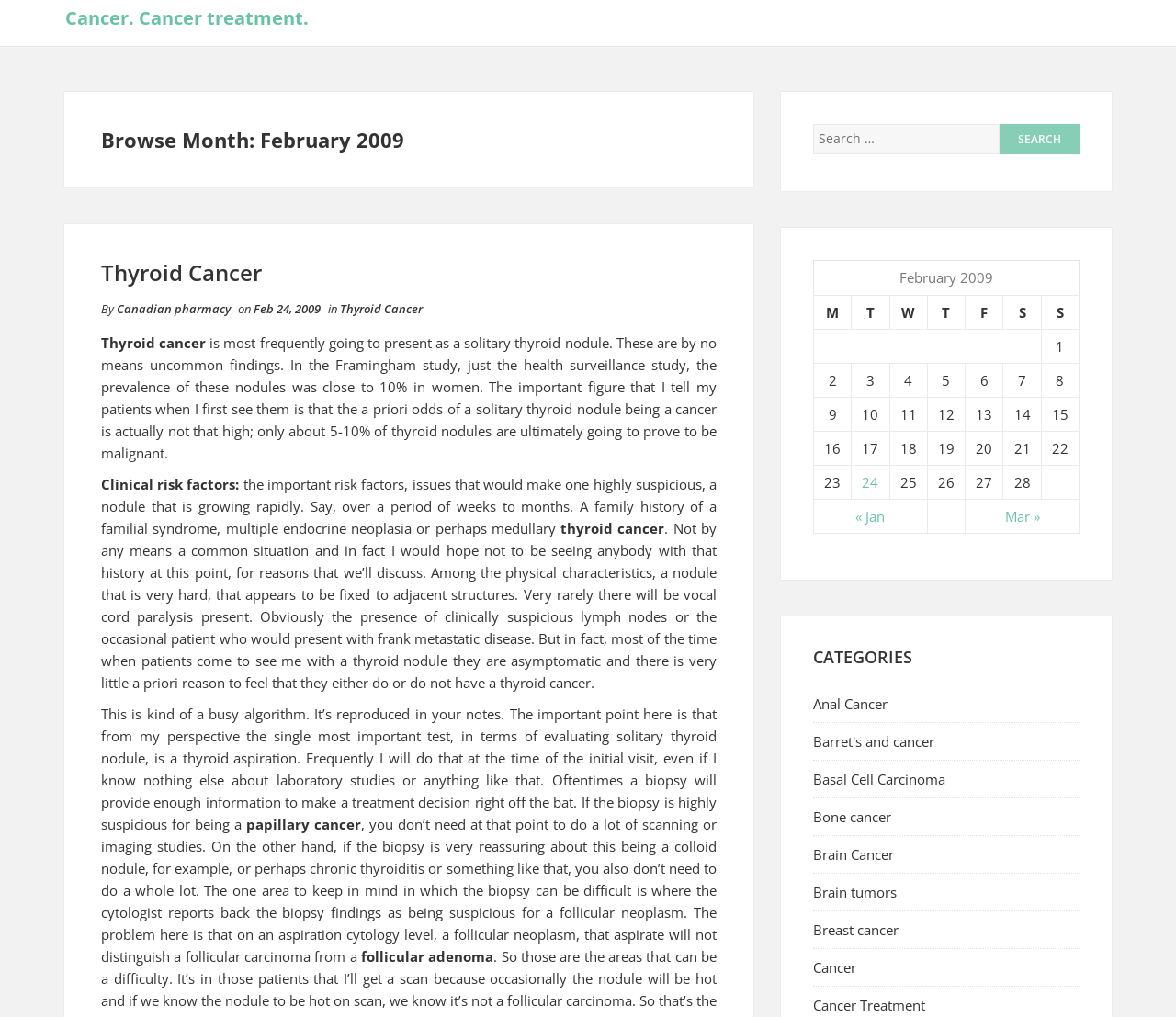Provide the bounding box coordinates of the area you need to click to execute the following instruction: "Click on the 'Thyroid Cancer' link".

[0.086, 0.253, 0.223, 0.283]